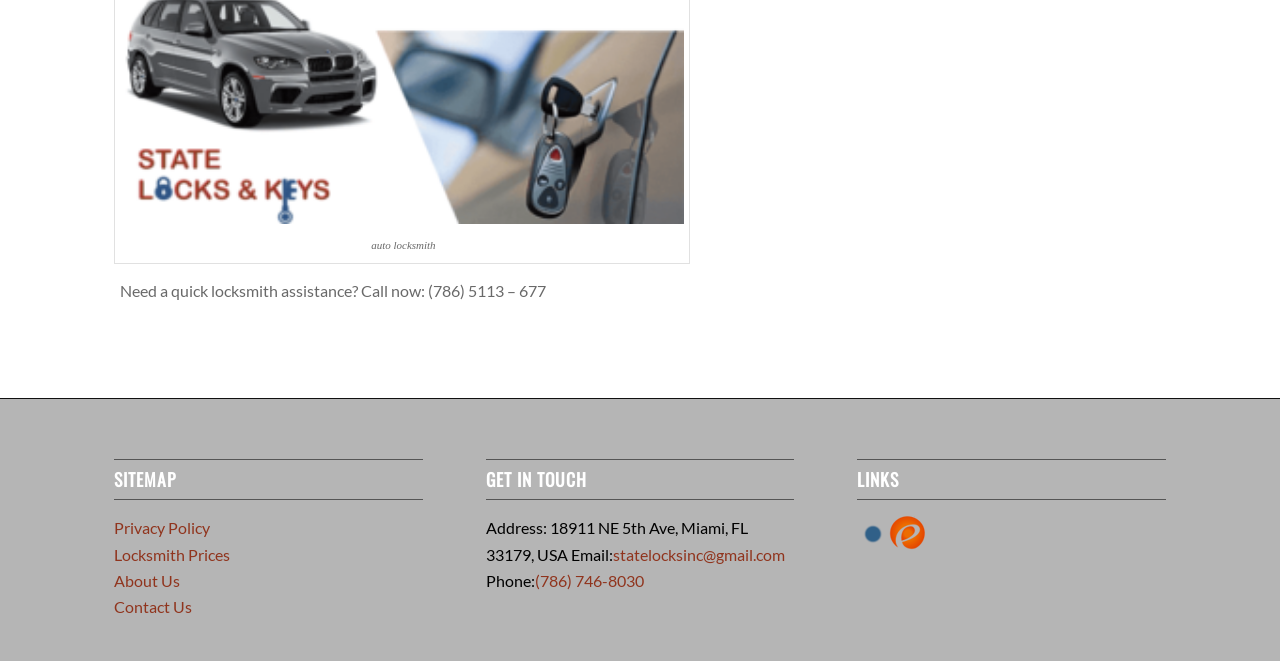Find the bounding box coordinates of the area that needs to be clicked in order to achieve the following instruction: "Visit 'Locksmith Prices'". The coordinates should be specified as four float numbers between 0 and 1, i.e., [left, top, right, bottom].

[0.089, 0.824, 0.18, 0.853]